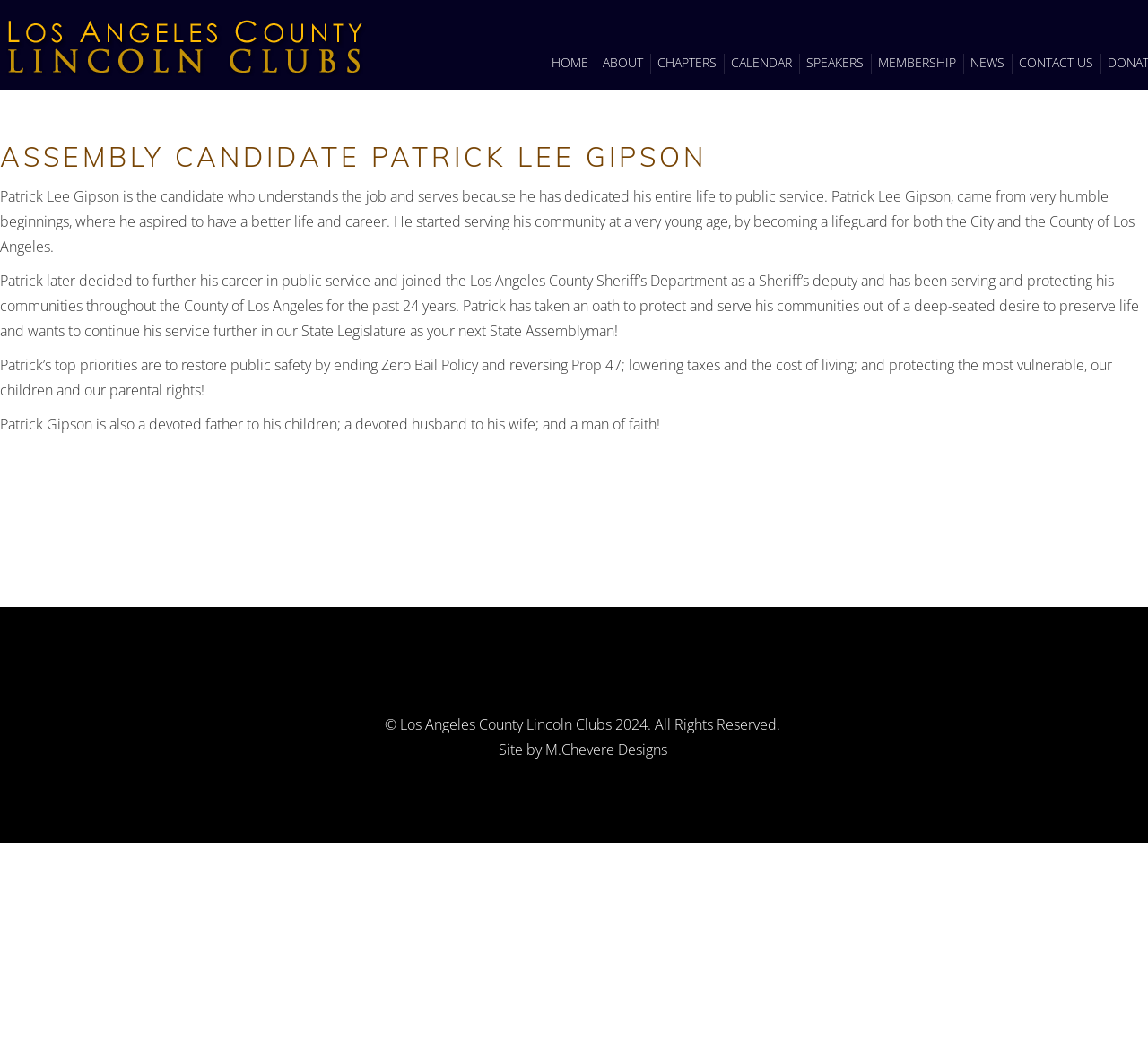Can you pinpoint the bounding box coordinates for the clickable element required for this instruction: "learn about Patrick Lee Gipson"? The coordinates should be four float numbers between 0 and 1, i.e., [left, top, right, bottom].

[0.0, 0.179, 0.988, 0.246]